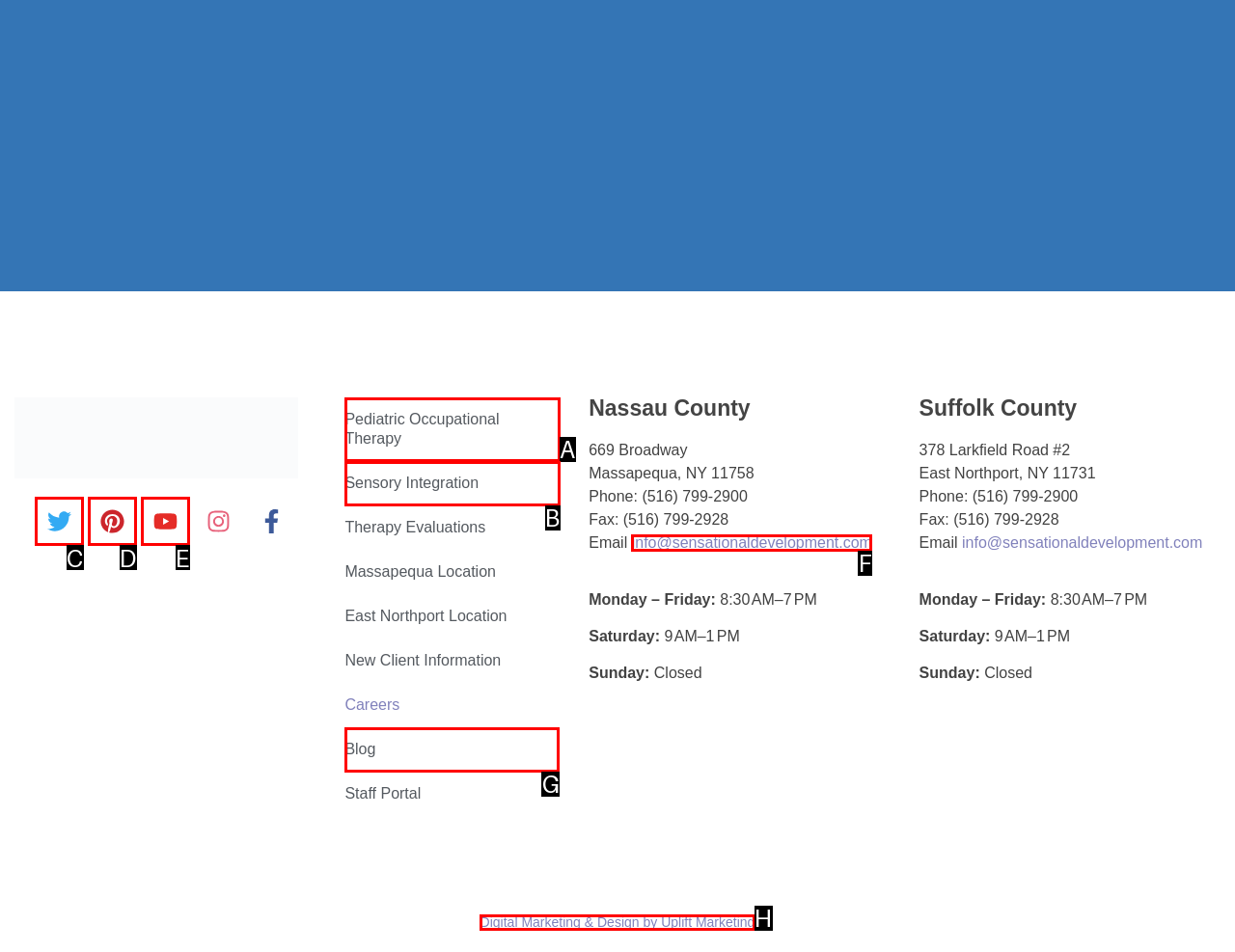Identify the HTML element you need to click to achieve the task: Check the website's blog. Respond with the corresponding letter of the option.

G